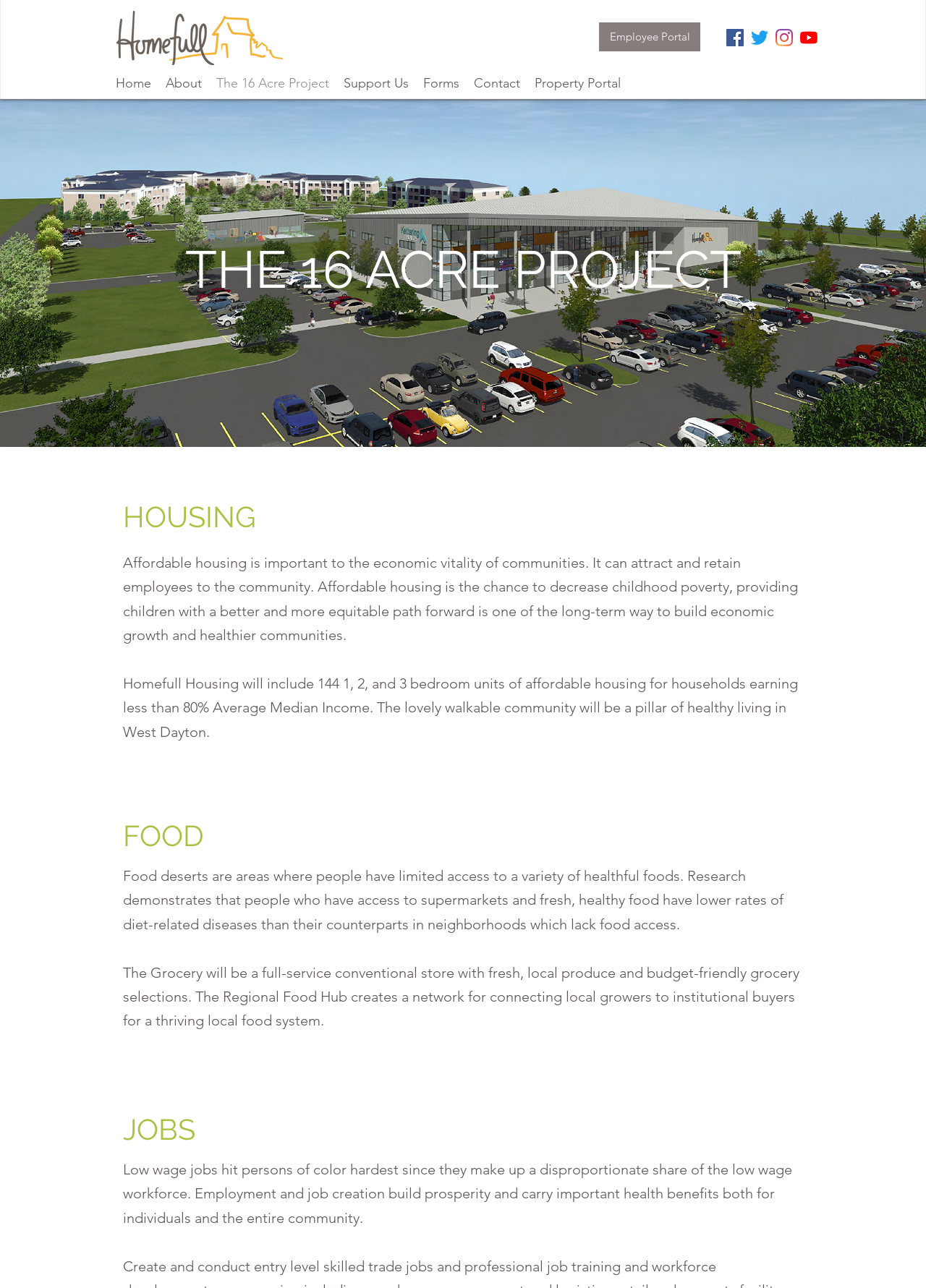Please identify the bounding box coordinates of the element that needs to be clicked to perform the following instruction: "Learn about Housing".

[0.133, 0.386, 0.867, 0.417]